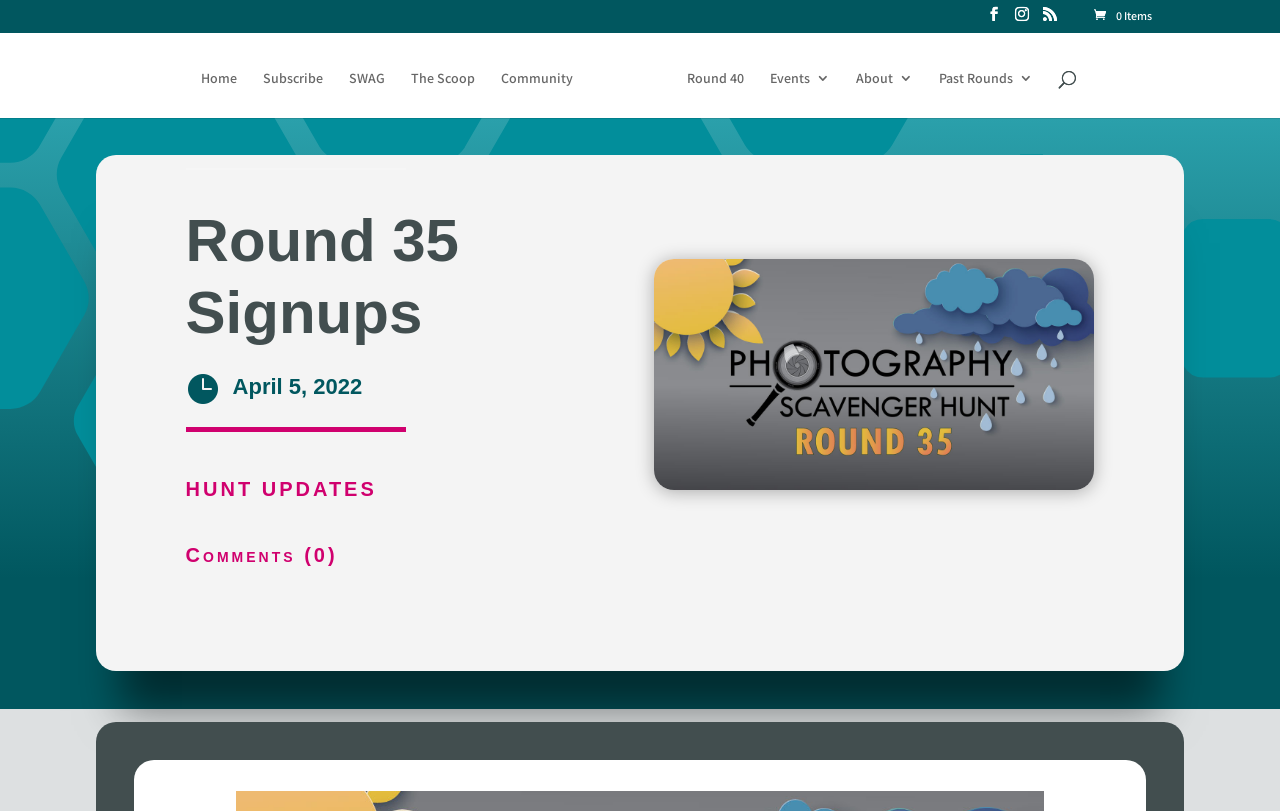Refer to the screenshot and answer the following question in detail:
What is the theme of the image on the webpage?

I analyzed the image 'Round 35 Photography Scavenger Hunt with sunshine and rain drops' and determined that the theme is related to Photography Scavenger Hunt, possibly indicating a fun and outdoor activity.